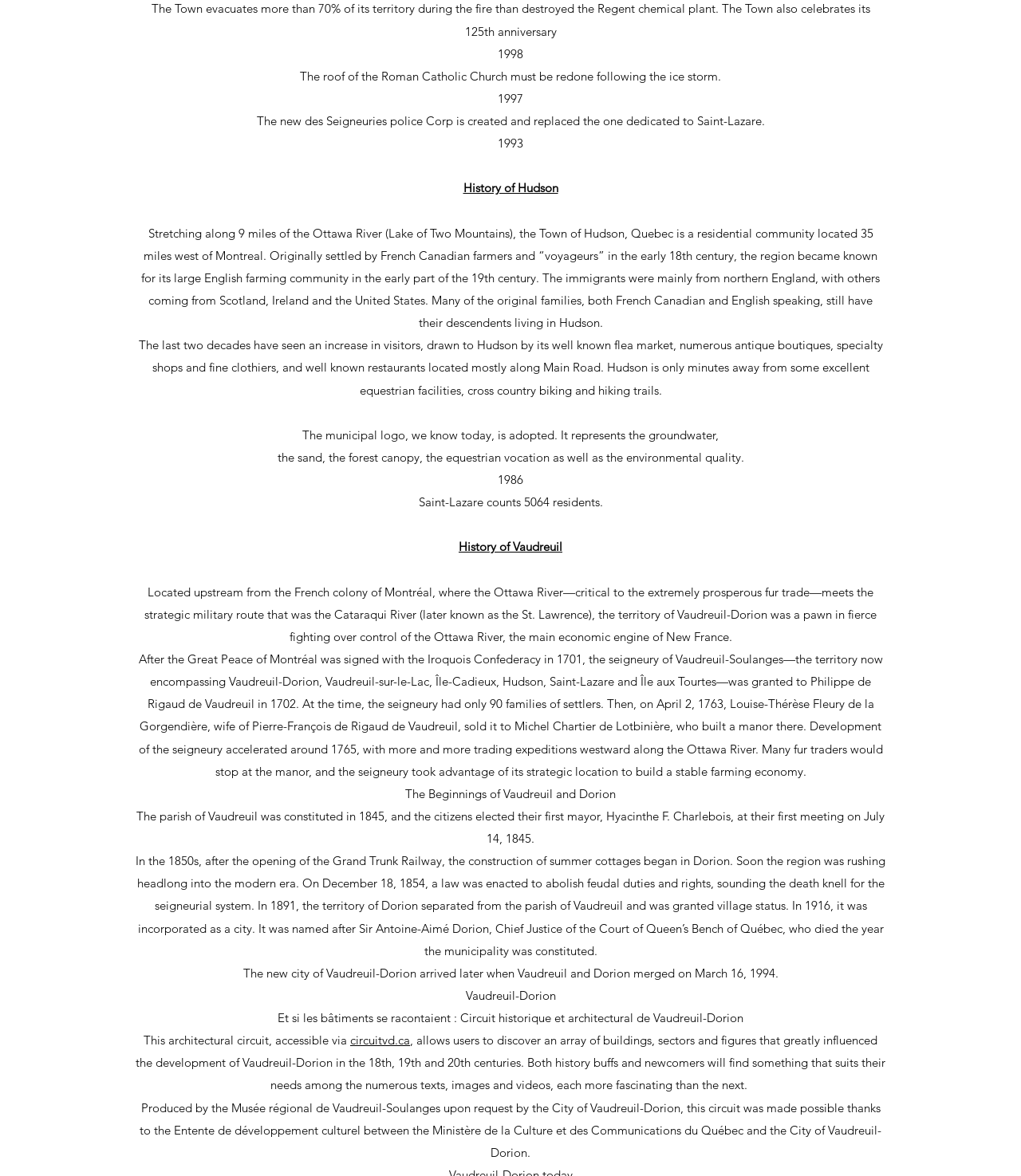What is the name of the river that the Town of Hudson stretches along?
Please answer the question with as much detail as possible using the screenshot.

The answer can be found in the text 'Stretching along 9 miles of the Ottawa River (Lake of Two Mountains), the Town of Hudson, Quebec is a residential community...' which mentions that the Town of Hudson stretches along the Ottawa River.